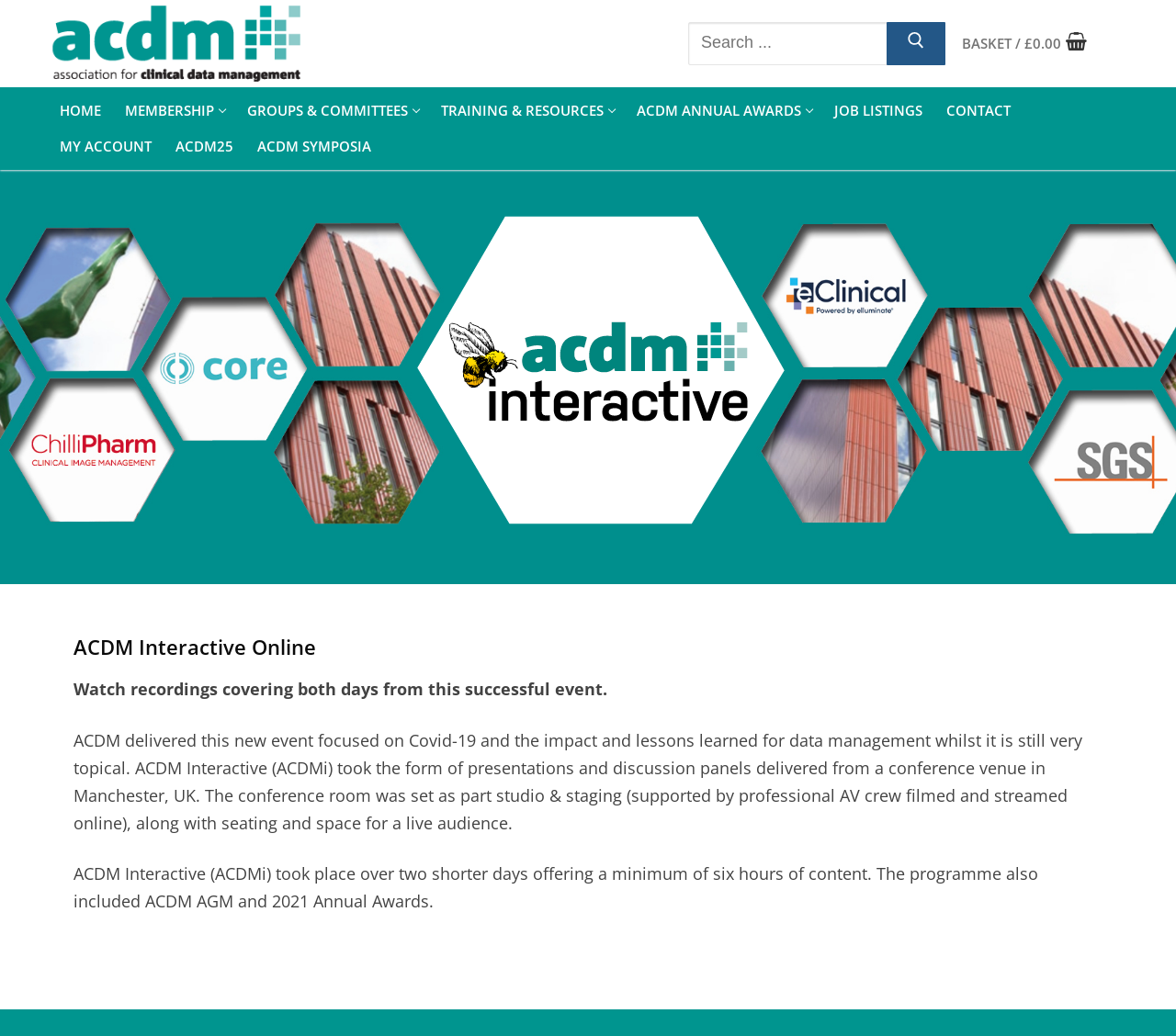Determine the bounding box coordinates of the clickable element to achieve the following action: 'Go to membership page'. Provide the coordinates as four float values between 0 and 1, formatted as [left, top, right, bottom].

[0.106, 0.097, 0.182, 0.115]